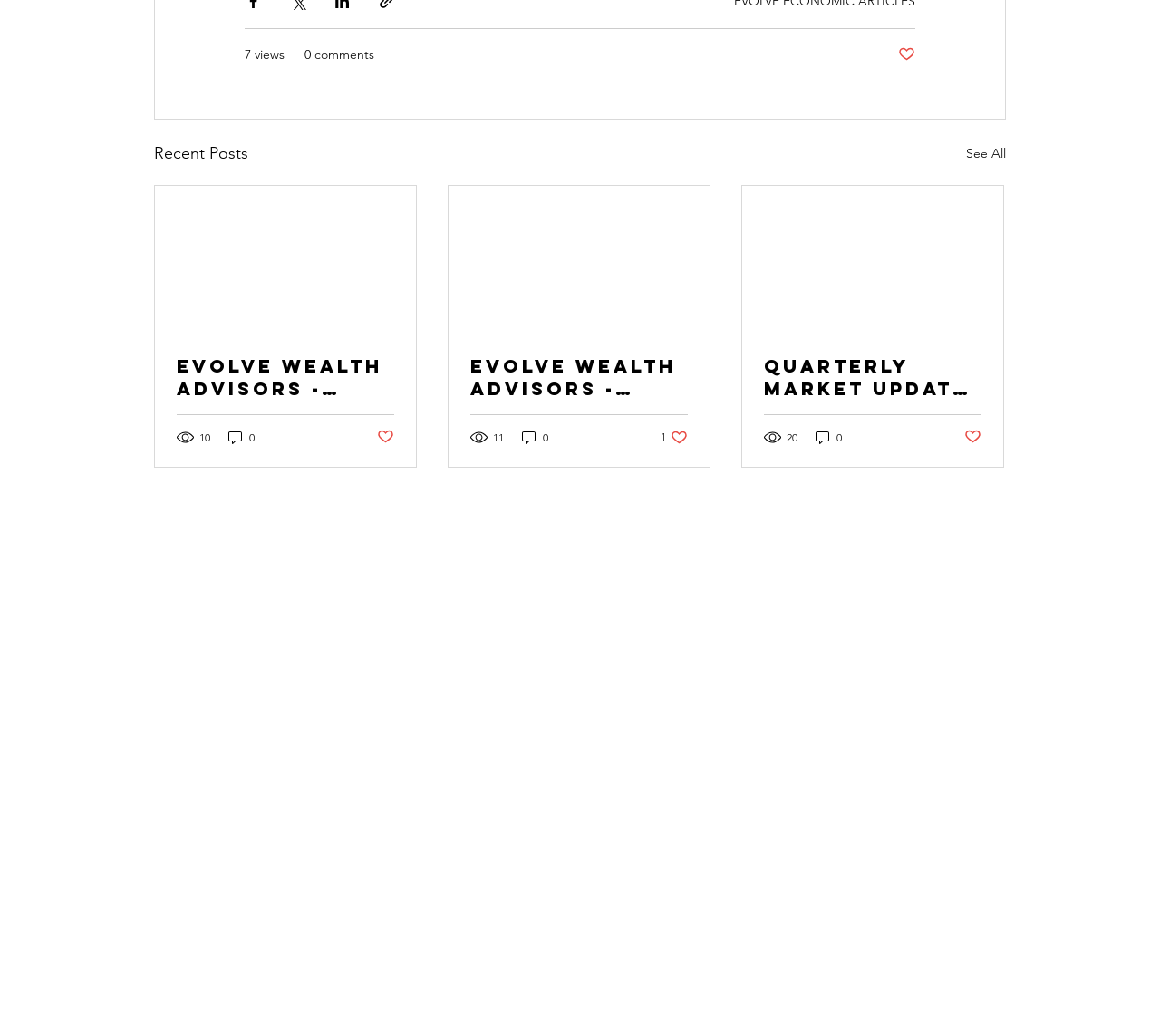What is the title of the second post?
We need a detailed and exhaustive answer to the question. Please elaborate.

I looked at the link elements inside the article elements. The second article element [360] contains a link element [571] with the text 'evolve wealth advisors - Quarterly Market Update Q4 2022', which is the title of the second post.